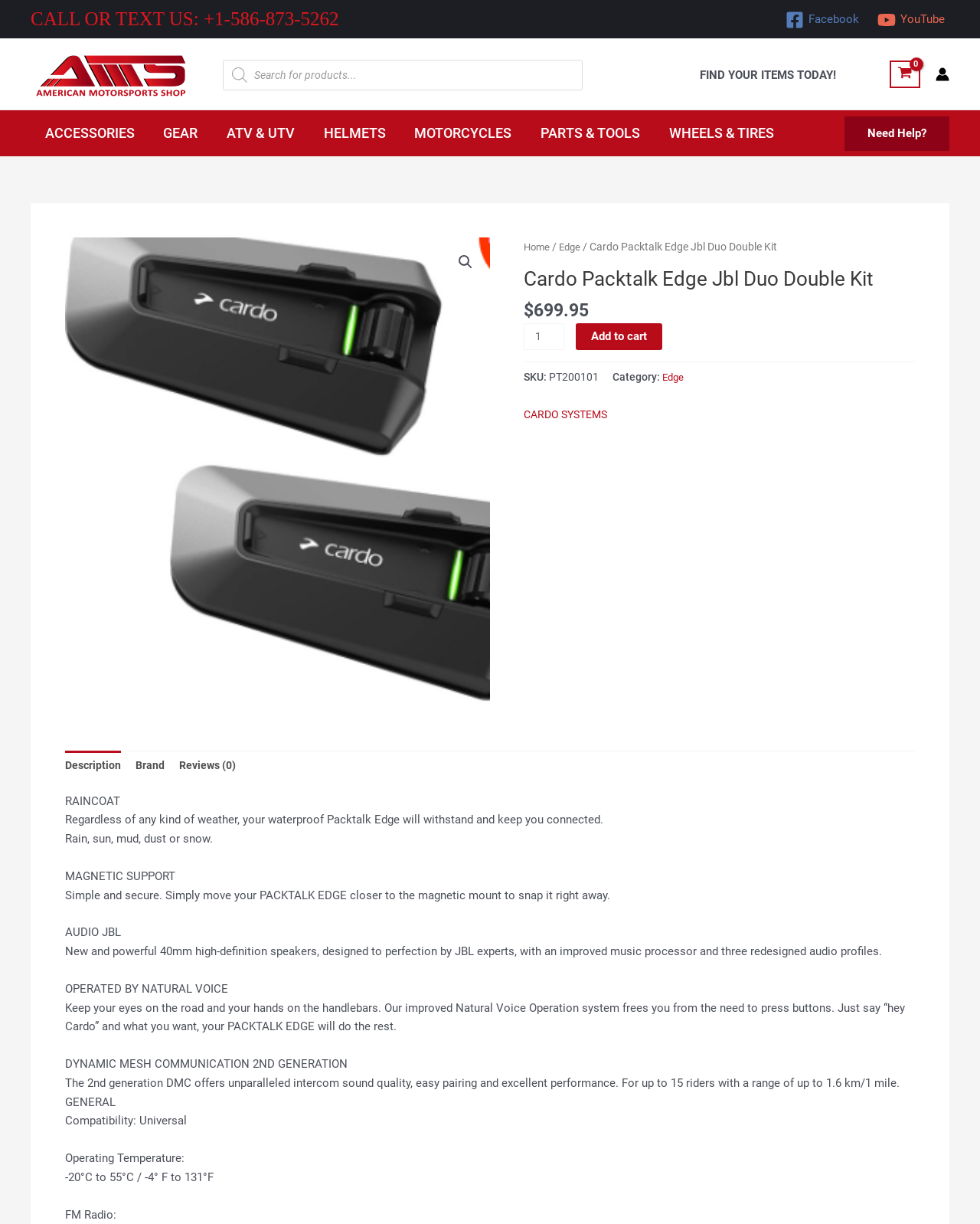What is the price of the product?
Please answer the question with a detailed and comprehensive explanation.

I found the price of the product by looking at the static text element on the webpage, which is '$699.95'. This is the price displayed next to the product name.